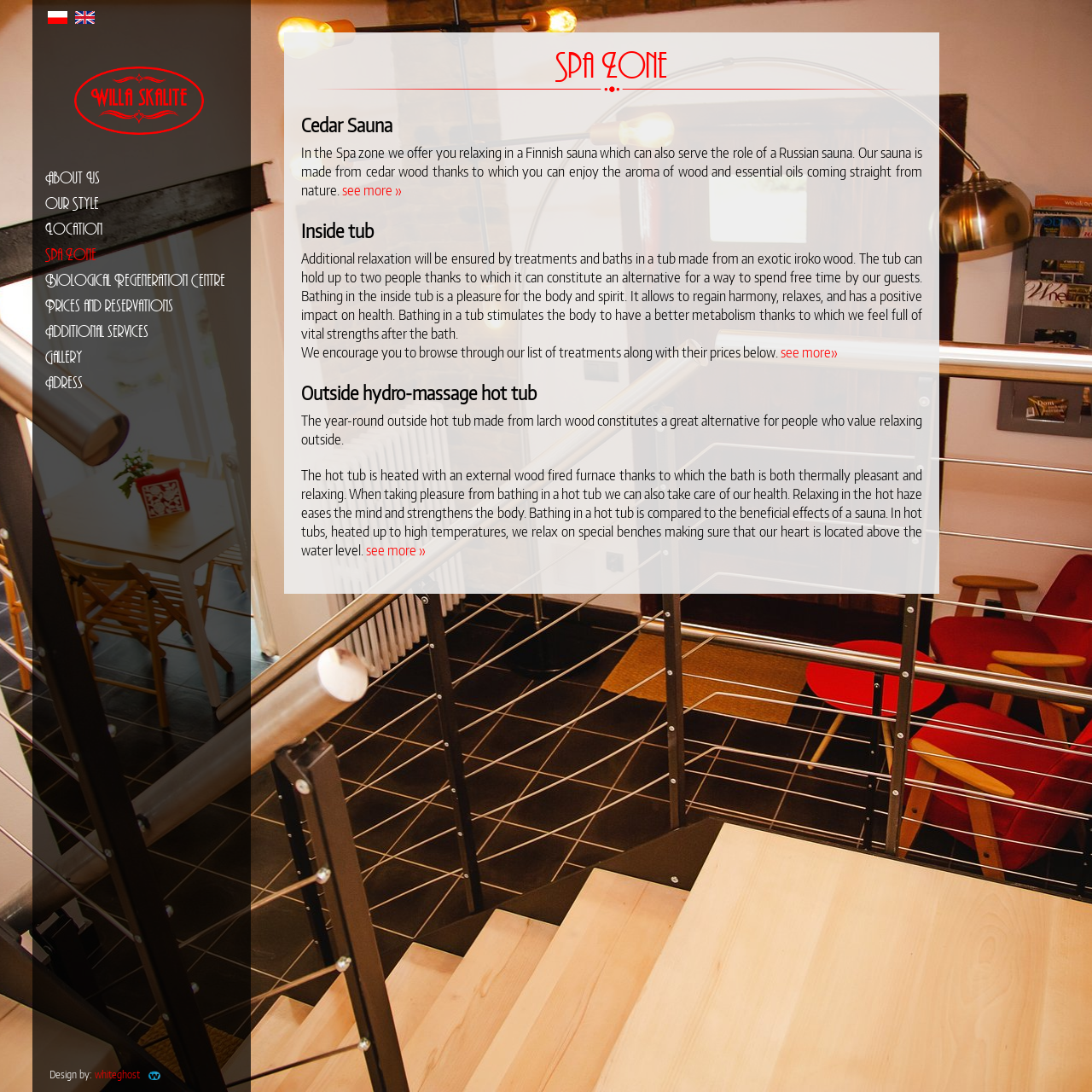Identify the bounding box coordinates of the region that should be clicked to execute the following instruction: "Click on About Us".

[0.03, 0.151, 0.23, 0.175]